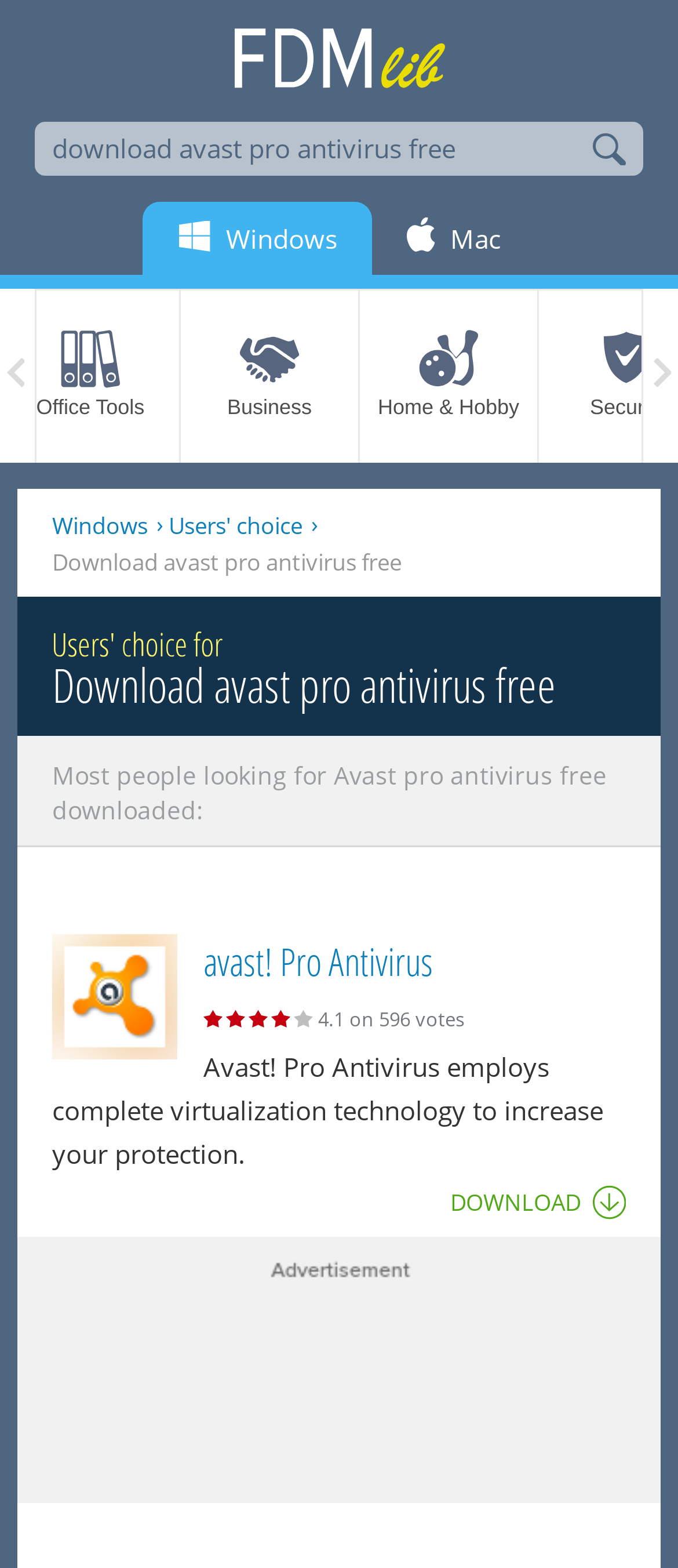Determine the bounding box coordinates of the region to click in order to accomplish the following instruction: "Learn about avast! Pro Antivirus". Provide the coordinates as four float numbers between 0 and 1, specifically [left, top, right, bottom].

[0.3, 0.601, 0.638, 0.628]